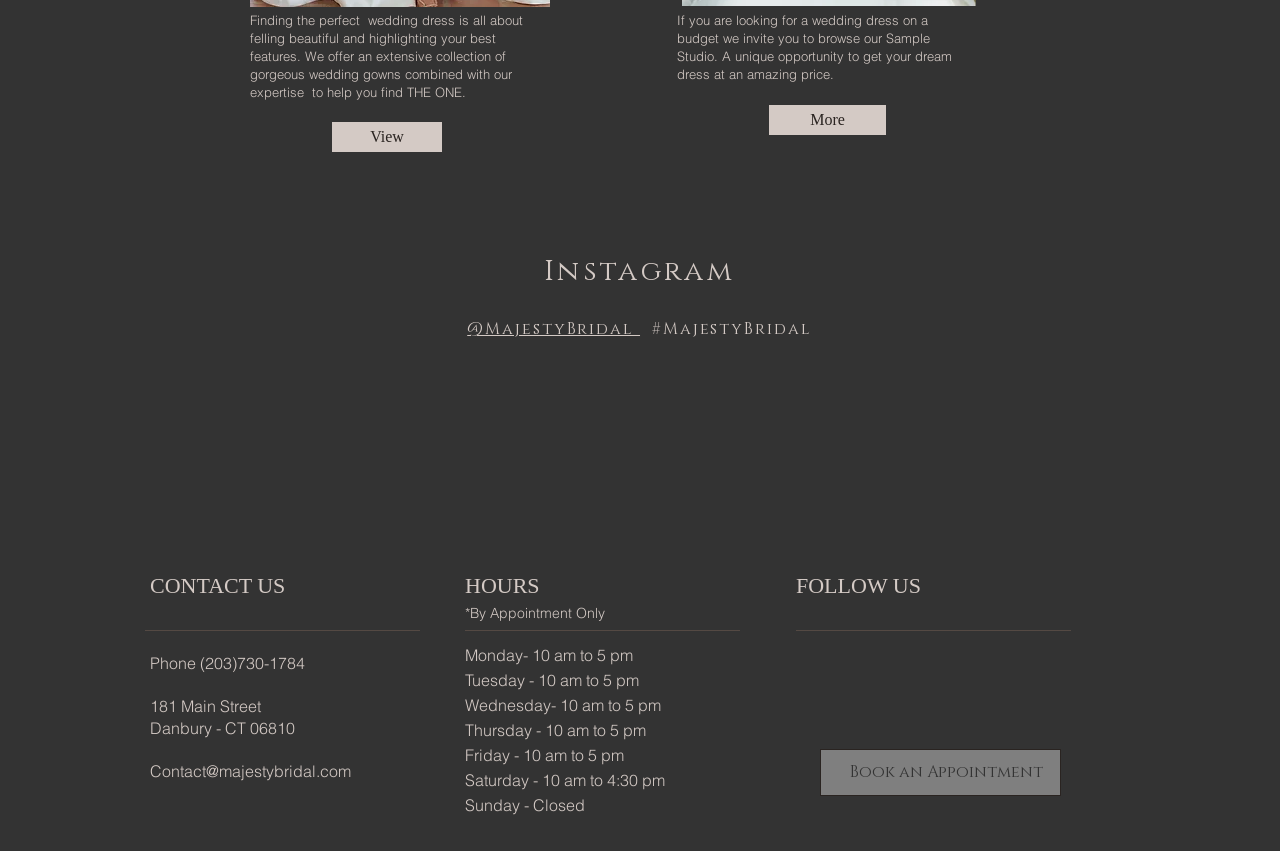Find and specify the bounding box coordinates that correspond to the clickable region for the instruction: "View wedding dresses".

[0.259, 0.144, 0.345, 0.179]